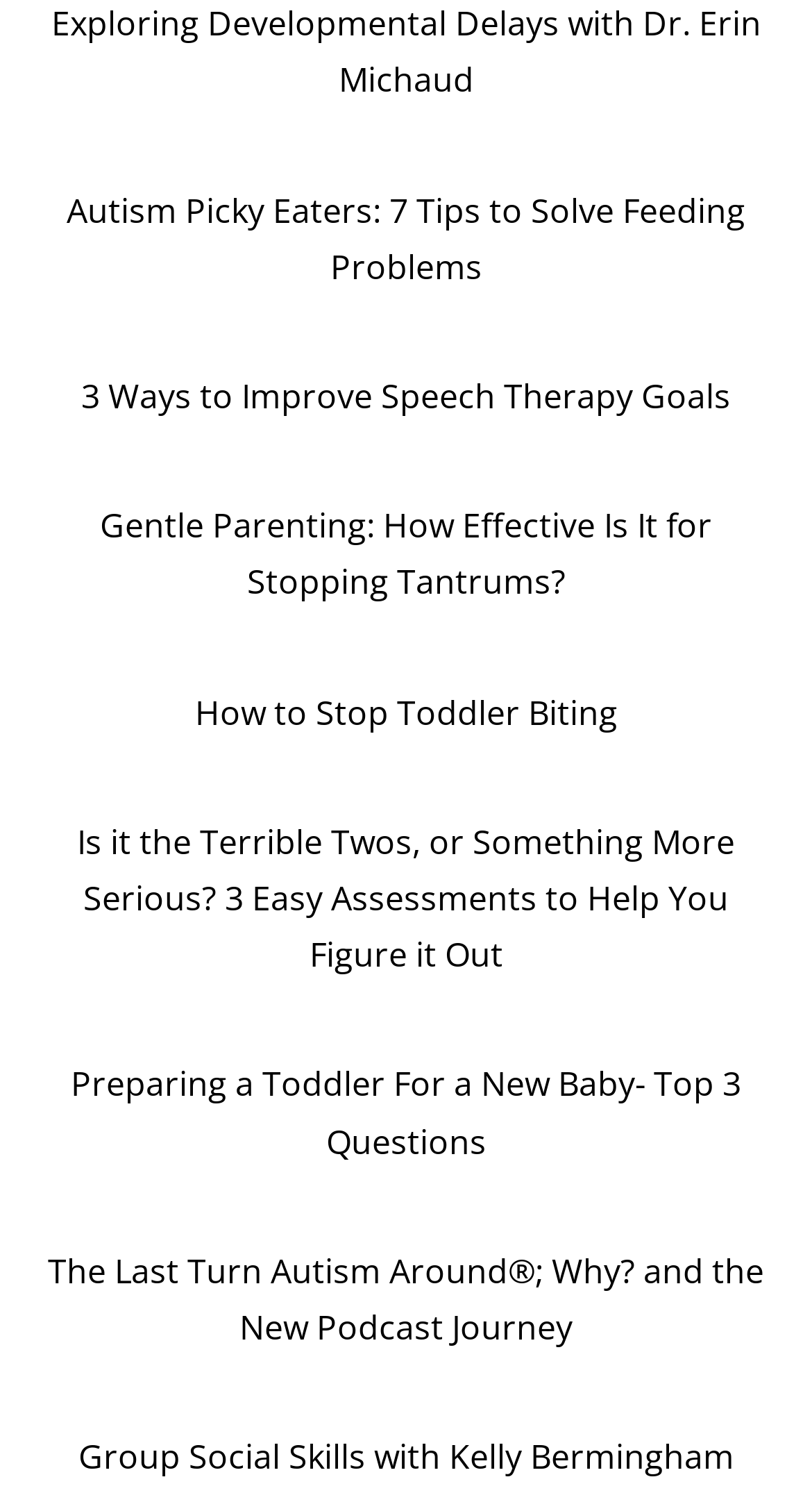Identify the bounding box coordinates for the element that needs to be clicked to fulfill this instruction: "Learn about Christina Applegate Ms". Provide the coordinates in the format of four float numbers between 0 and 1: [left, top, right, bottom].

None